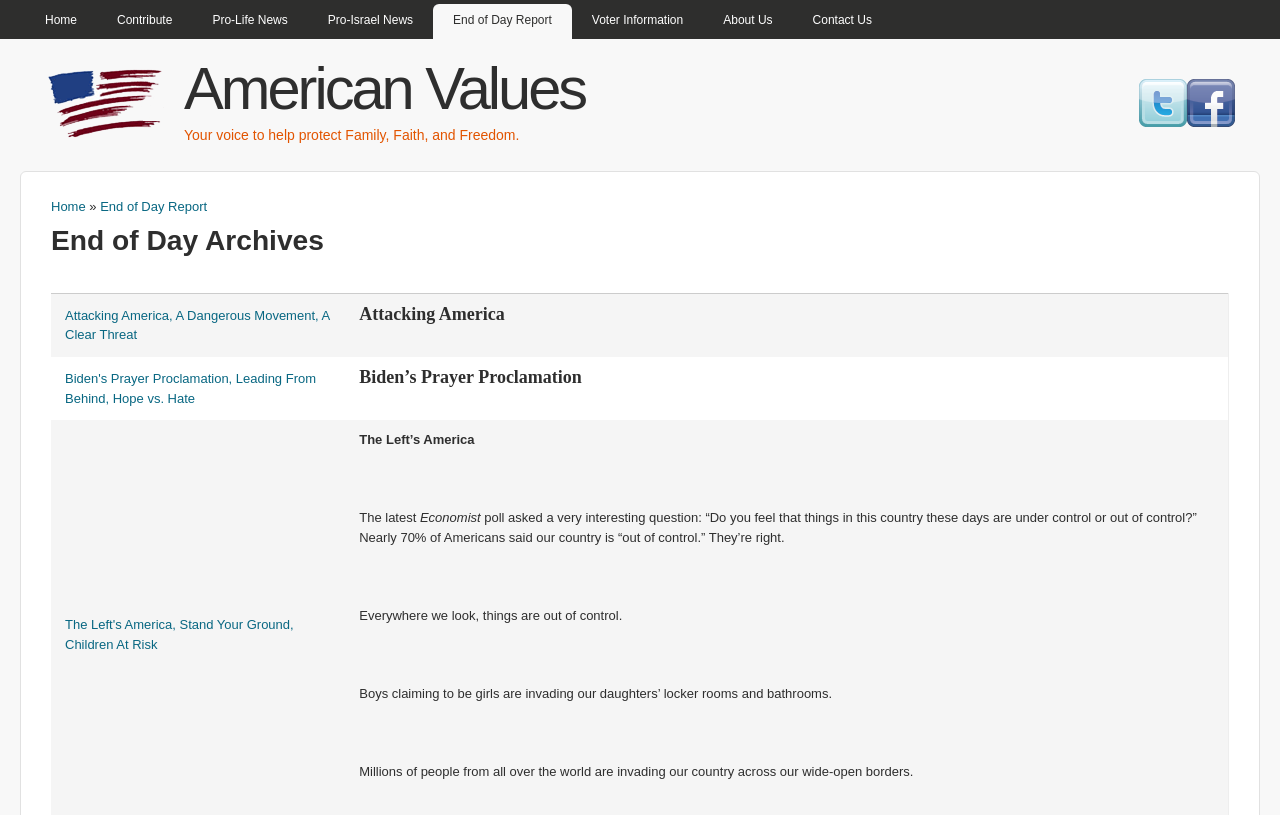Based on the image, provide a detailed and complete answer to the question: 
What is the 'End of Day Report'?

The 'End of Day Report' is a link located in the main menu, and it appears to be a news report or a summary of news articles. The webpage also features an 'End of Day Archives' section, which suggests that the 'End of Day Report' is a regular feature of the webpage.